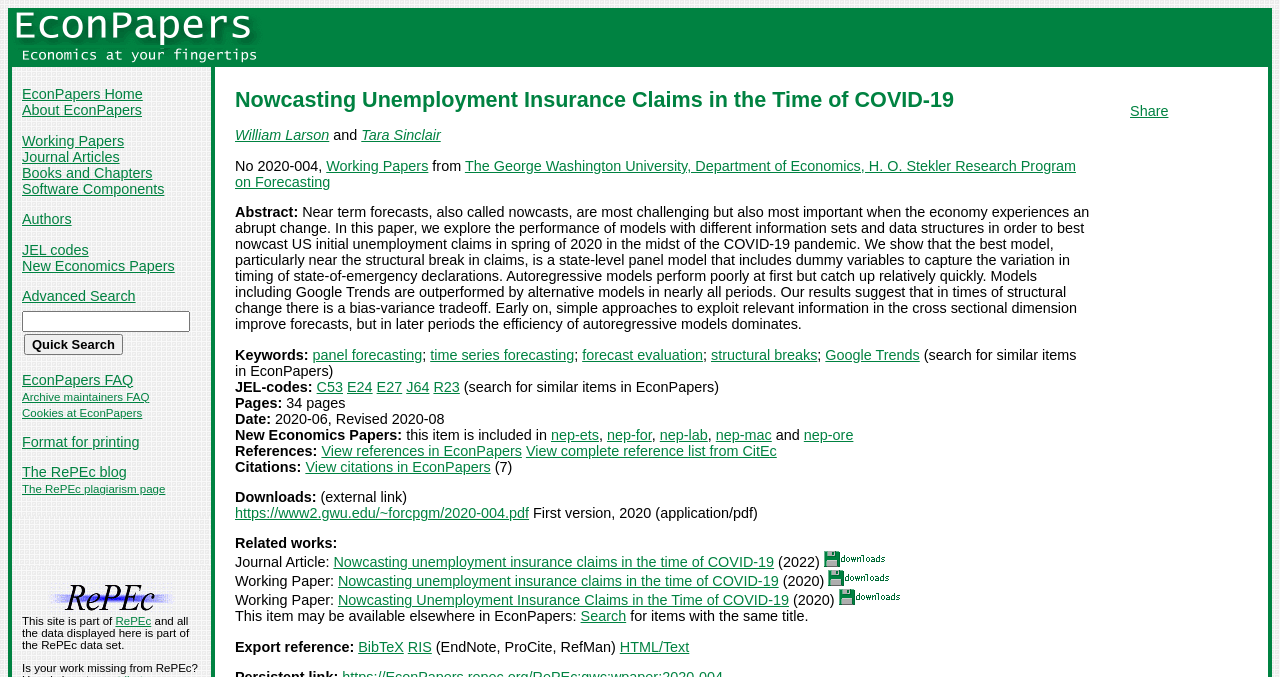Given the description The RePEc plagiarism page, predict the bounding box coordinates of the UI element. Ensure the coordinates are in the format (top-left x, top-left y, bottom-right x, bottom-right y) and all values are between 0 and 1.

[0.017, 0.714, 0.129, 0.732]